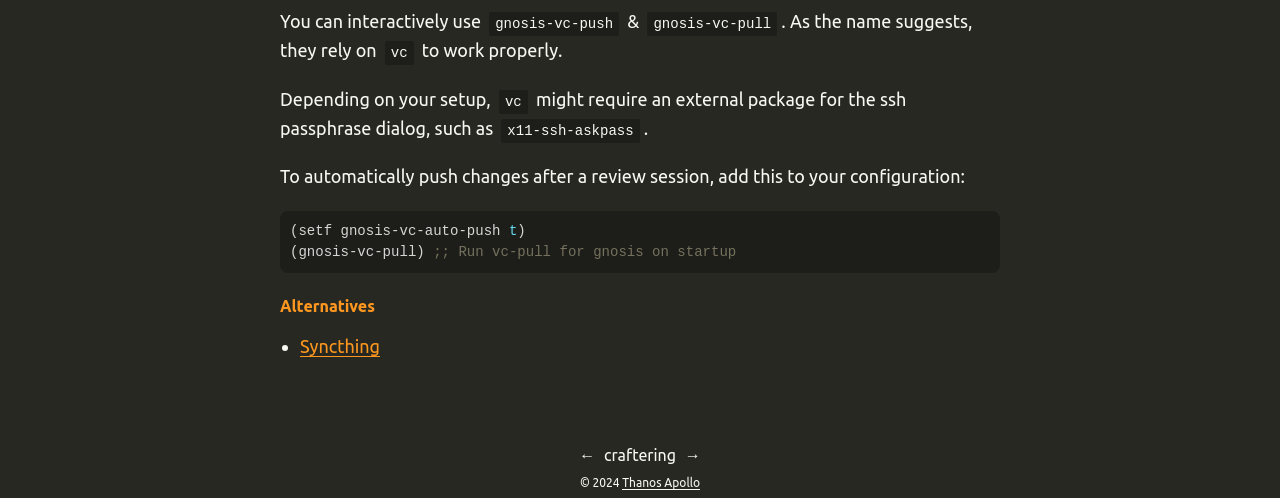Please find the bounding box coordinates (top-left x, top-left y, bottom-right x, bottom-right y) in the screenshot for the UI element described as follows: Thanos Apollo

[0.486, 0.957, 0.547, 0.985]